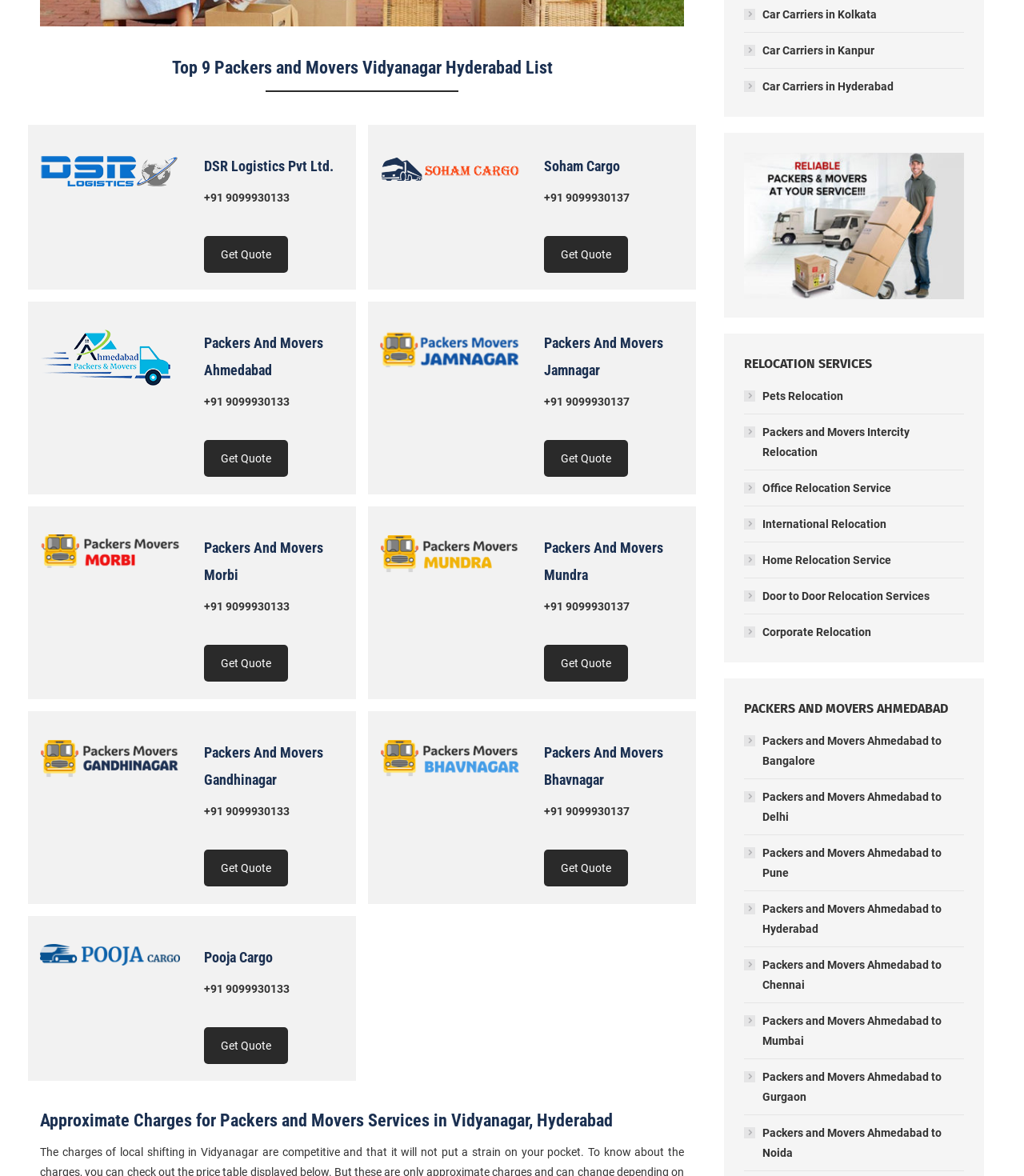Locate the bounding box coordinates of the UI element described by: "Corporate Relocation". Provide the coordinates as four float numbers between 0 and 1, formatted as [left, top, right, bottom].

[0.727, 0.529, 0.851, 0.546]